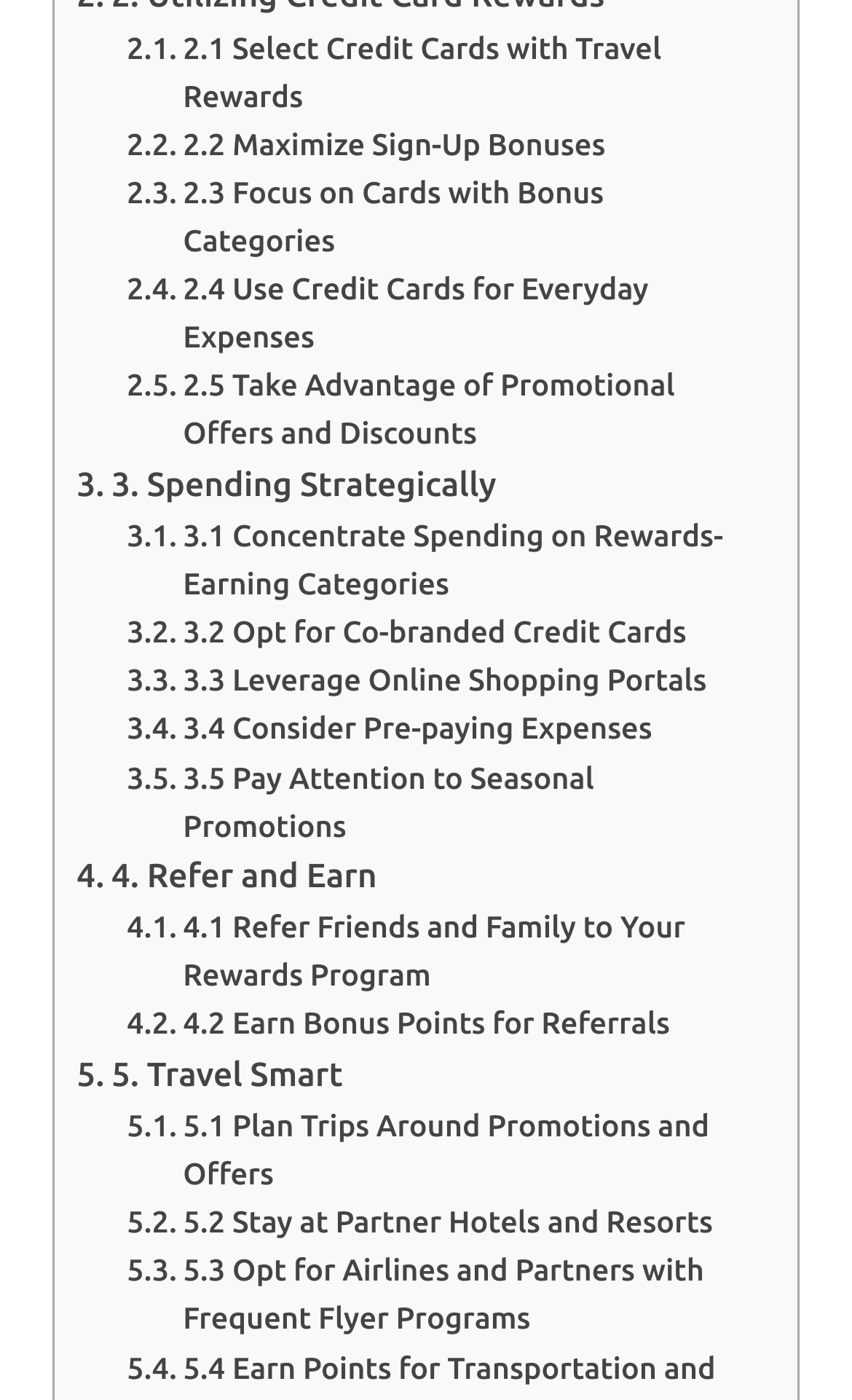What is the last subtopic in the fifth section?
Give a detailed response to the question by analyzing the screenshot.

I looked at the links under the fifth section, which has the title '5. Travel Smart'. The last subtopic is '5.3 Opt for Airlines and Partners with Frequent Flyer Programs', which has the bounding box coordinates [0.149, 0.89, 0.885, 0.959].